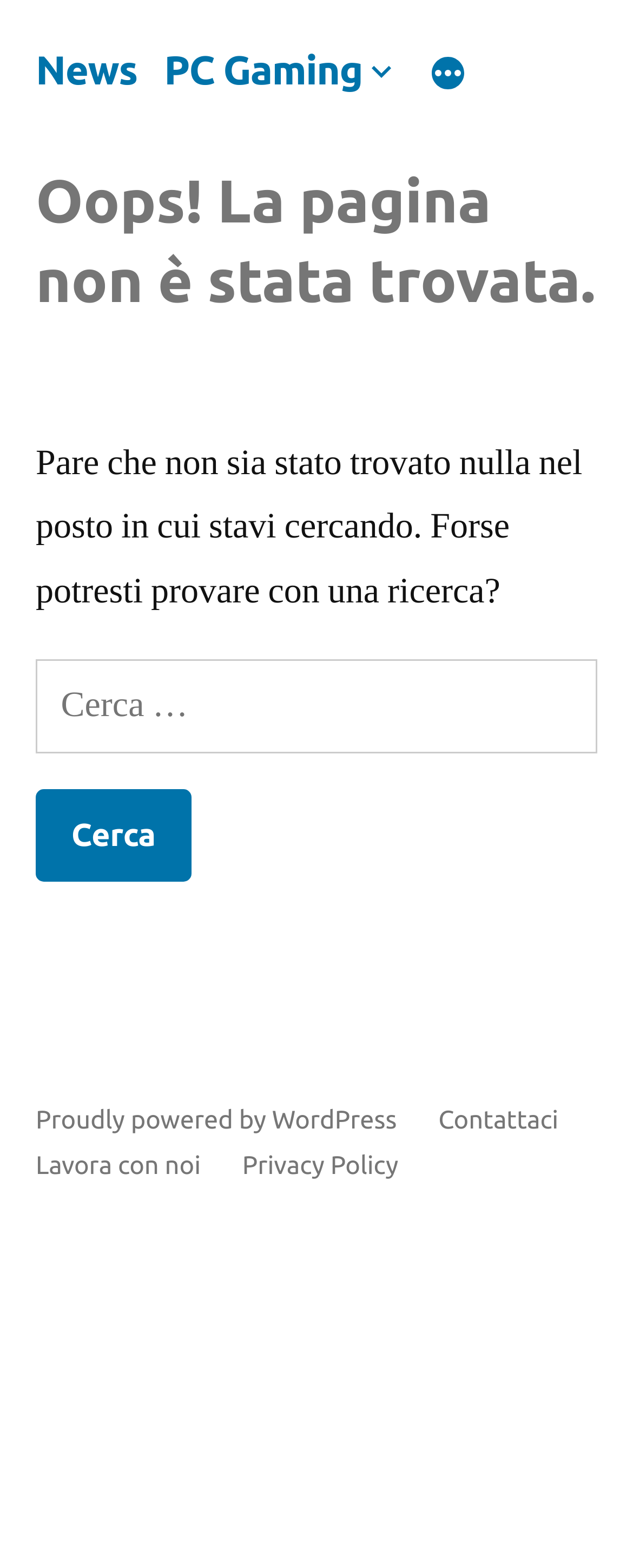What is the language of the website?
From the details in the image, answer the question comprehensively.

The language of the website is Italian because the text on the page is in Italian, such as 'Oops! La pagina non è stata trovata.' and 'Ricerca per:'.